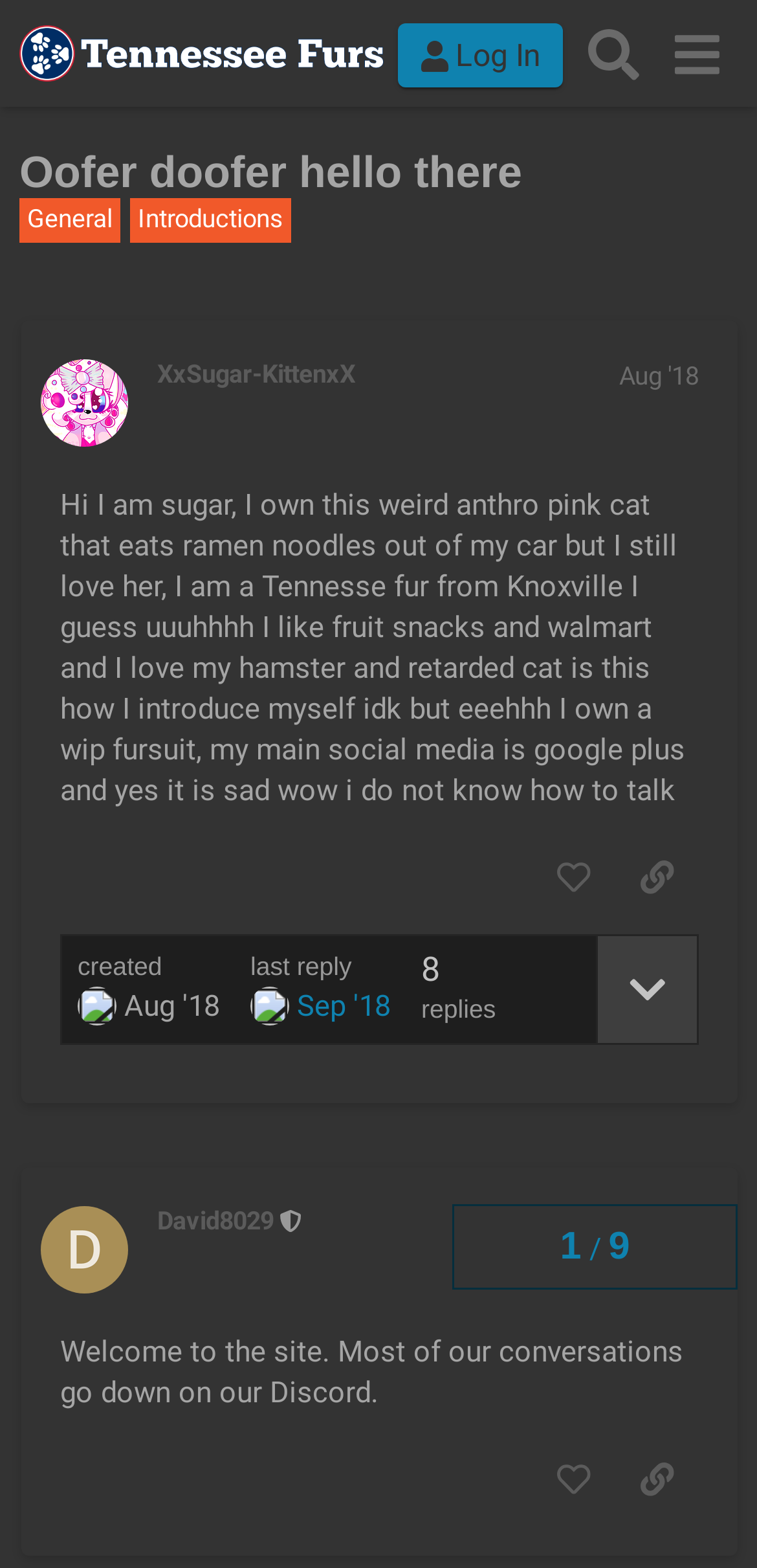Given the webpage screenshot and the description, determine the bounding box coordinates (top-left x, top-left y, bottom-right x, bottom-right y) that define the location of the UI element matching this description: Oofer doofer hello there

[0.026, 0.093, 0.69, 0.125]